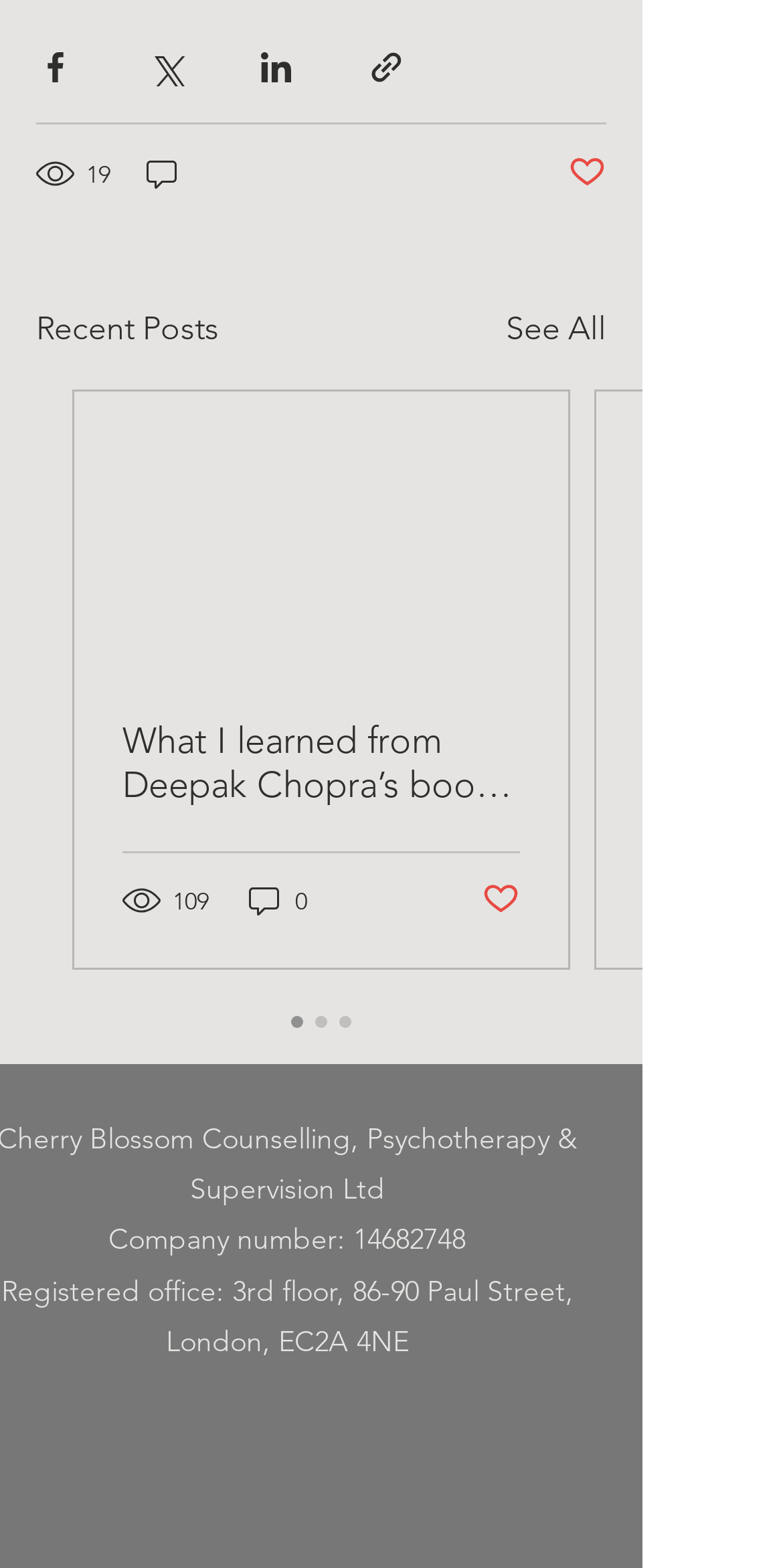Respond to the question below with a single word or phrase: What is the title of the first post?

What I learned from Deepak Chopra’s book “Self Power”